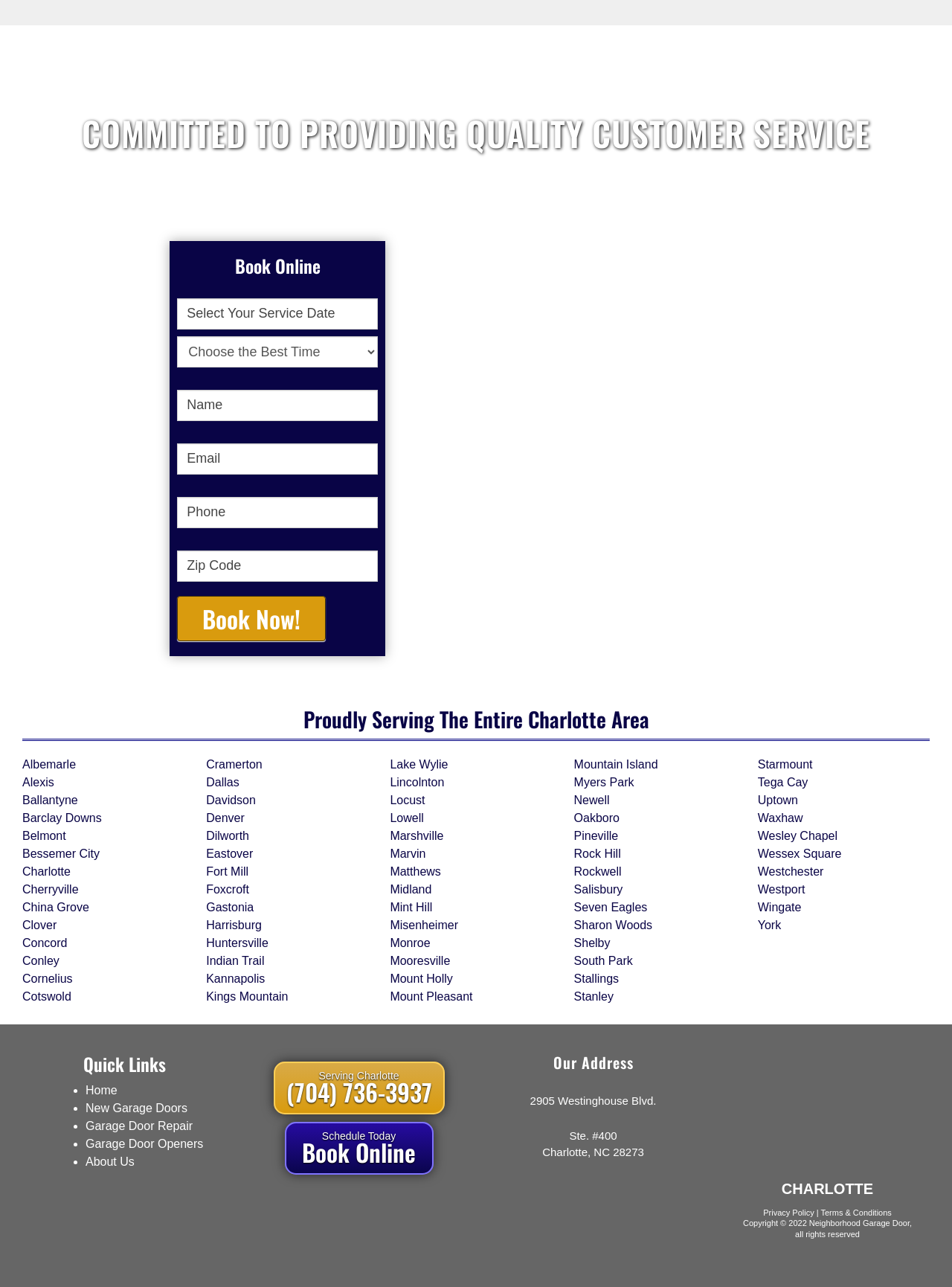Return the bounding box coordinates of the UI element that corresponds to this description: "parent_node: Zip Code name="item_meta[17]"". The coordinates must be given as four float numbers in the range of 0 and 1, [left, top, right, bottom].

[0.186, 0.428, 0.397, 0.452]